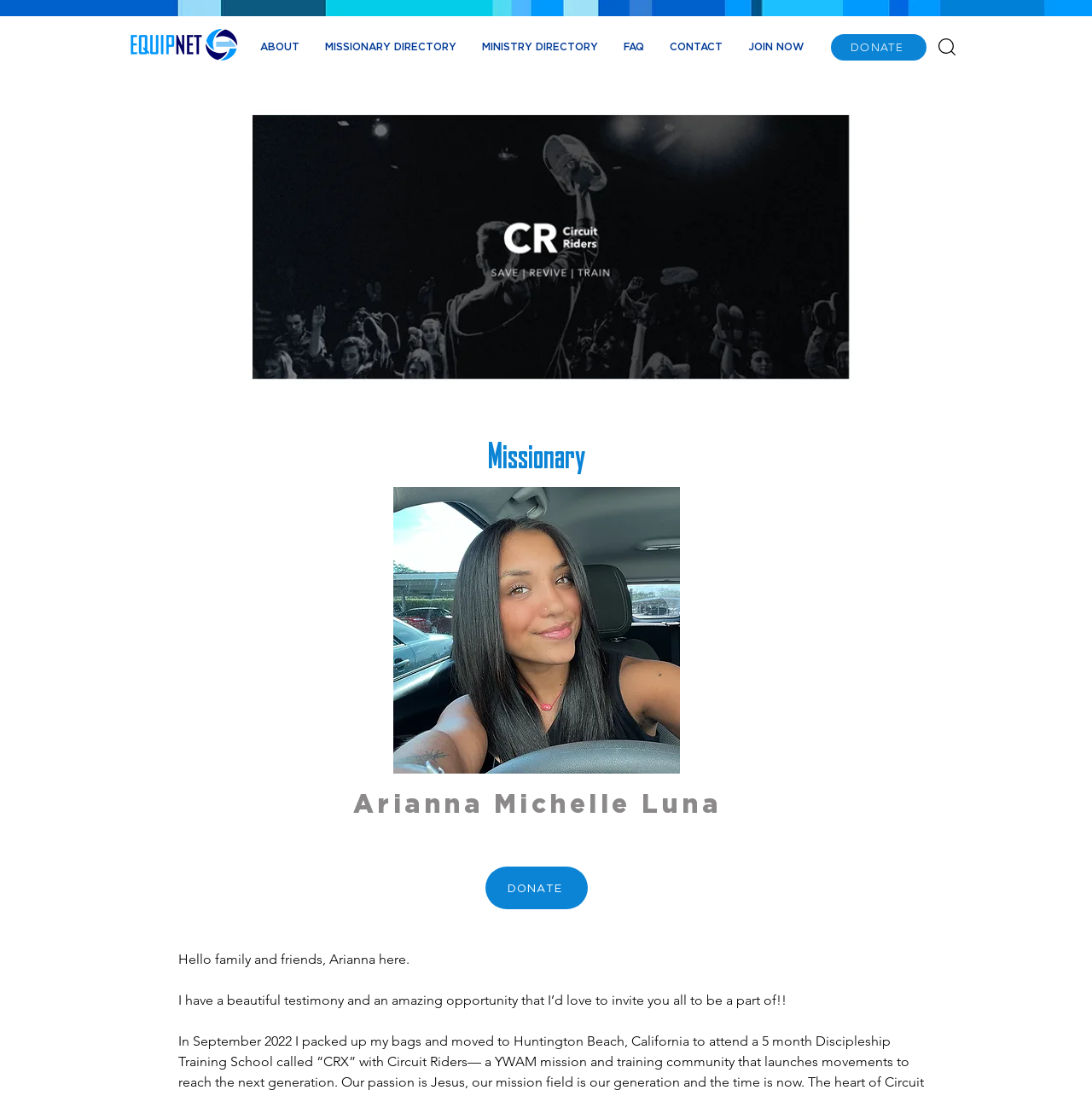Use a single word or phrase to respond to the question:
What social media platform is linked?

Instagram